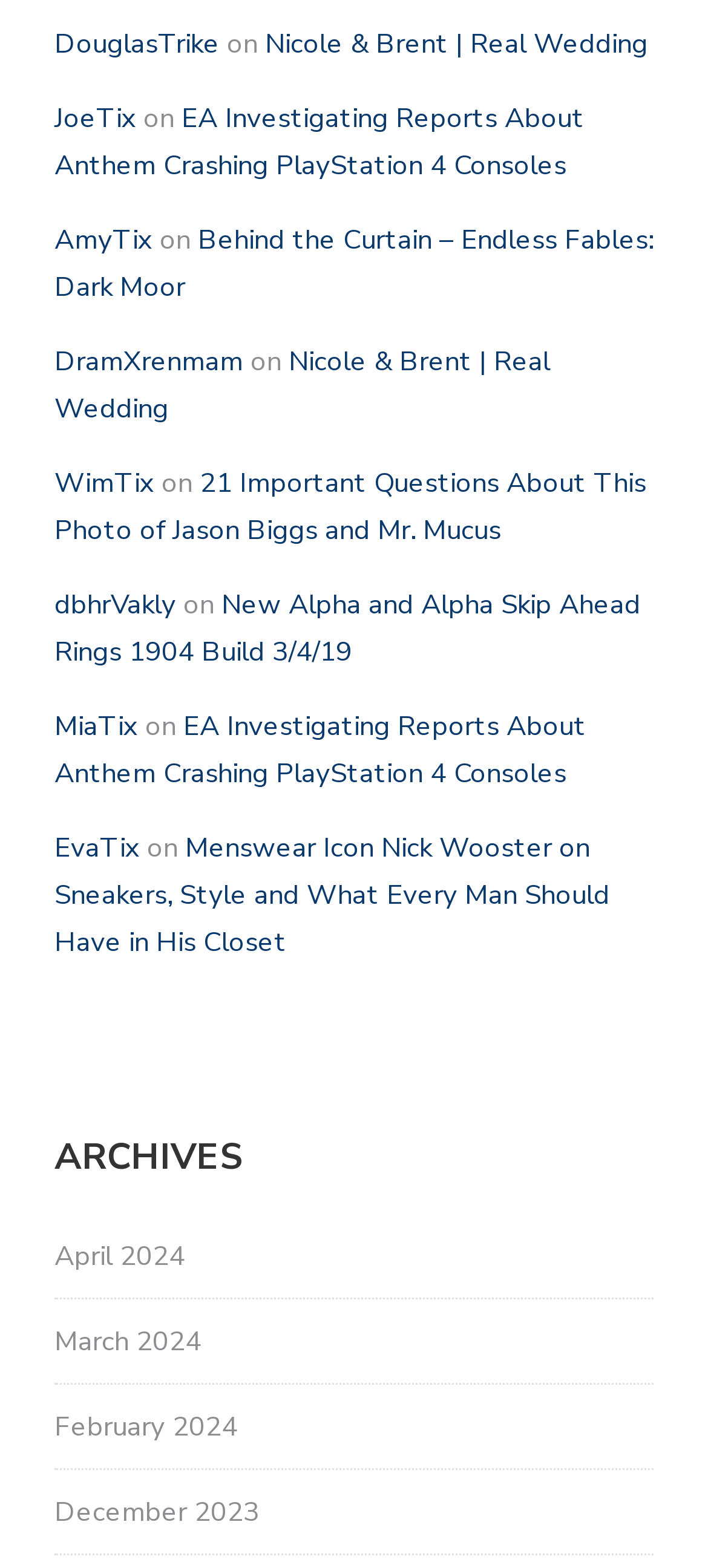How many archive links are there on the webpage?
Answer the question with just one word or phrase using the image.

4